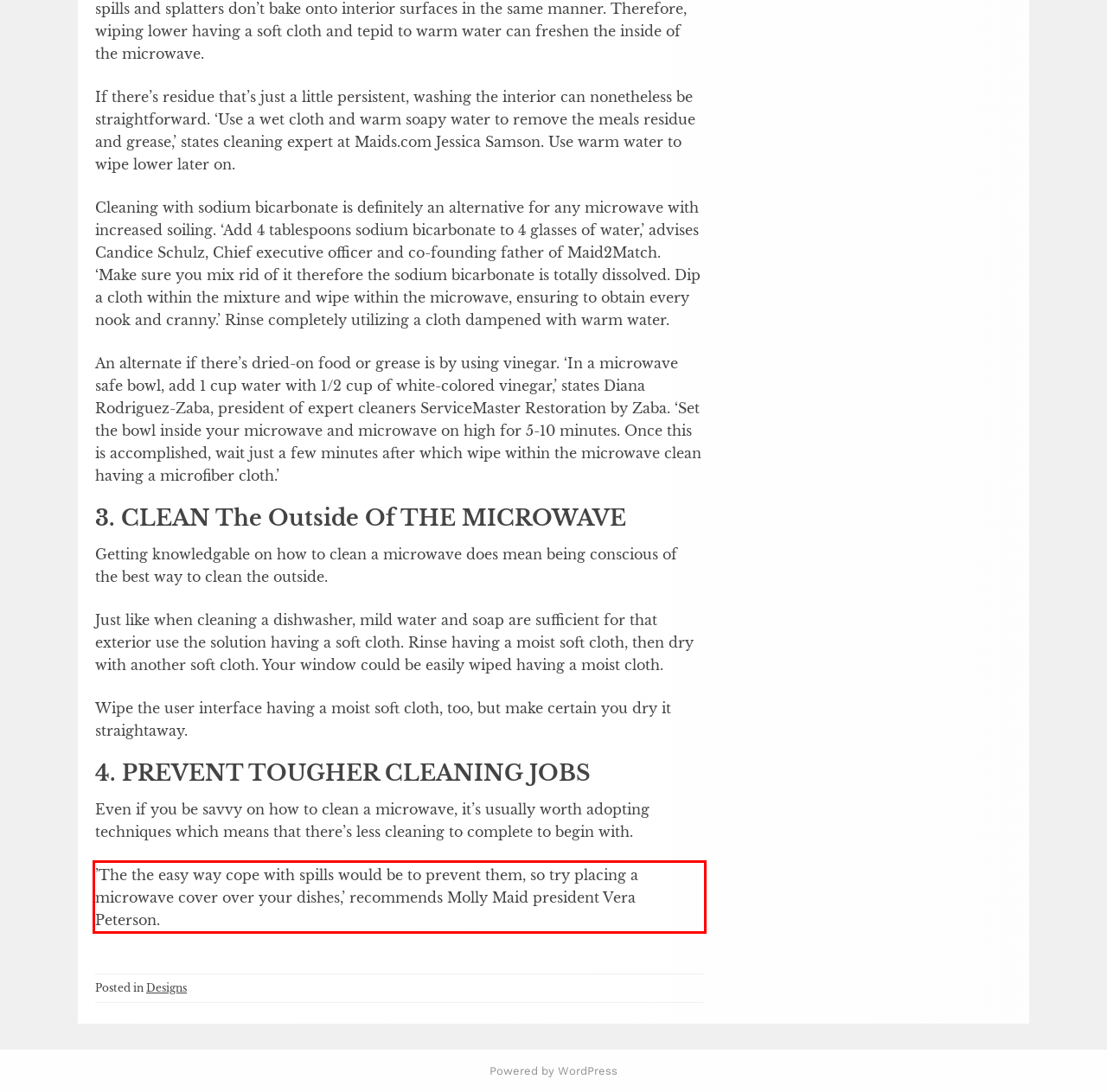Analyze the webpage screenshot and use OCR to recognize the text content in the red bounding box.

’The the easy way cope with spills would be to prevent them, so try placing a microwave cover over your dishes,’ recommends Molly Maid president Vera Peterson.